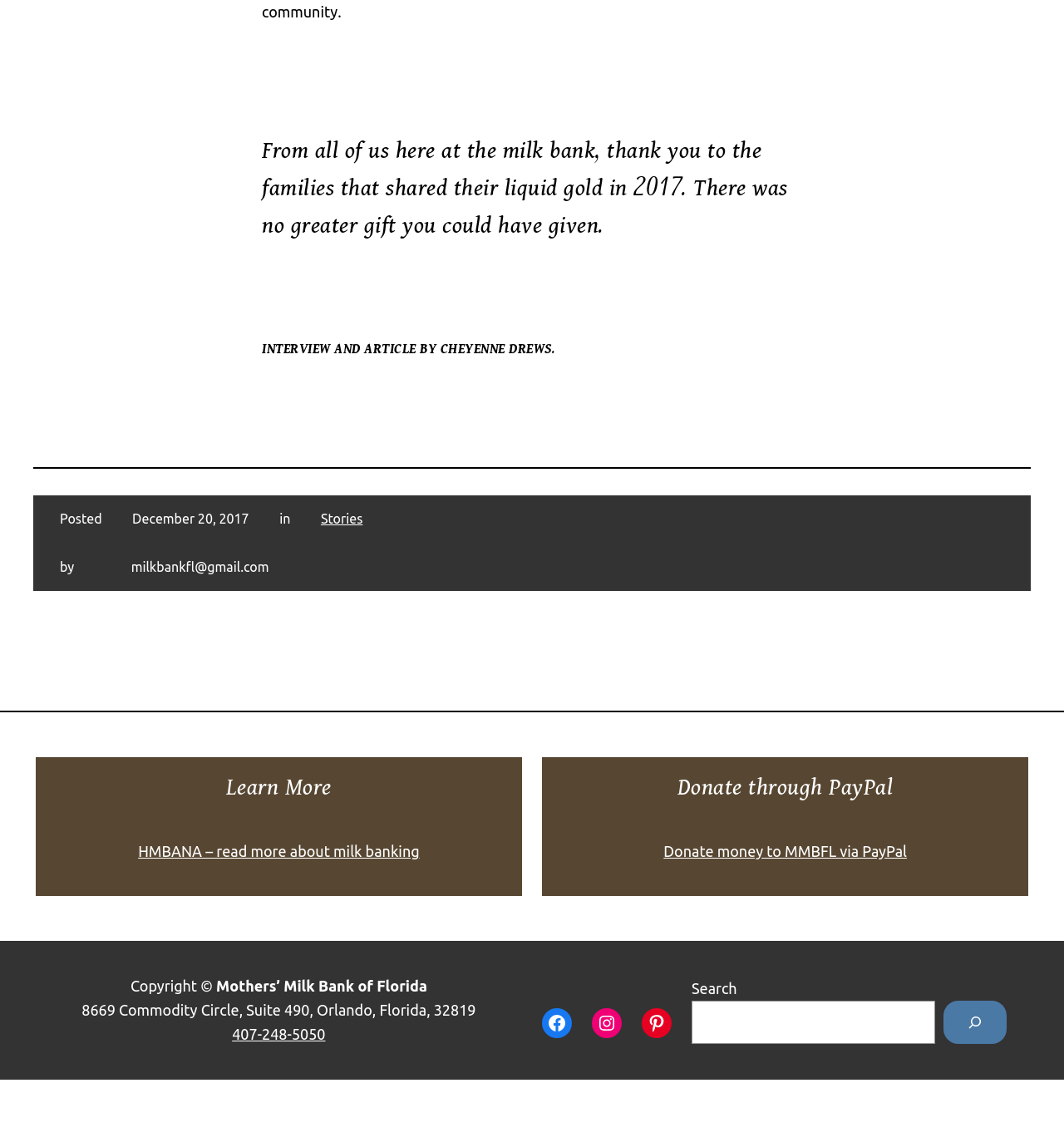What is the purpose of the 'Donate through PayPal' button?
Answer with a single word or phrase by referring to the visual content.

to donate money